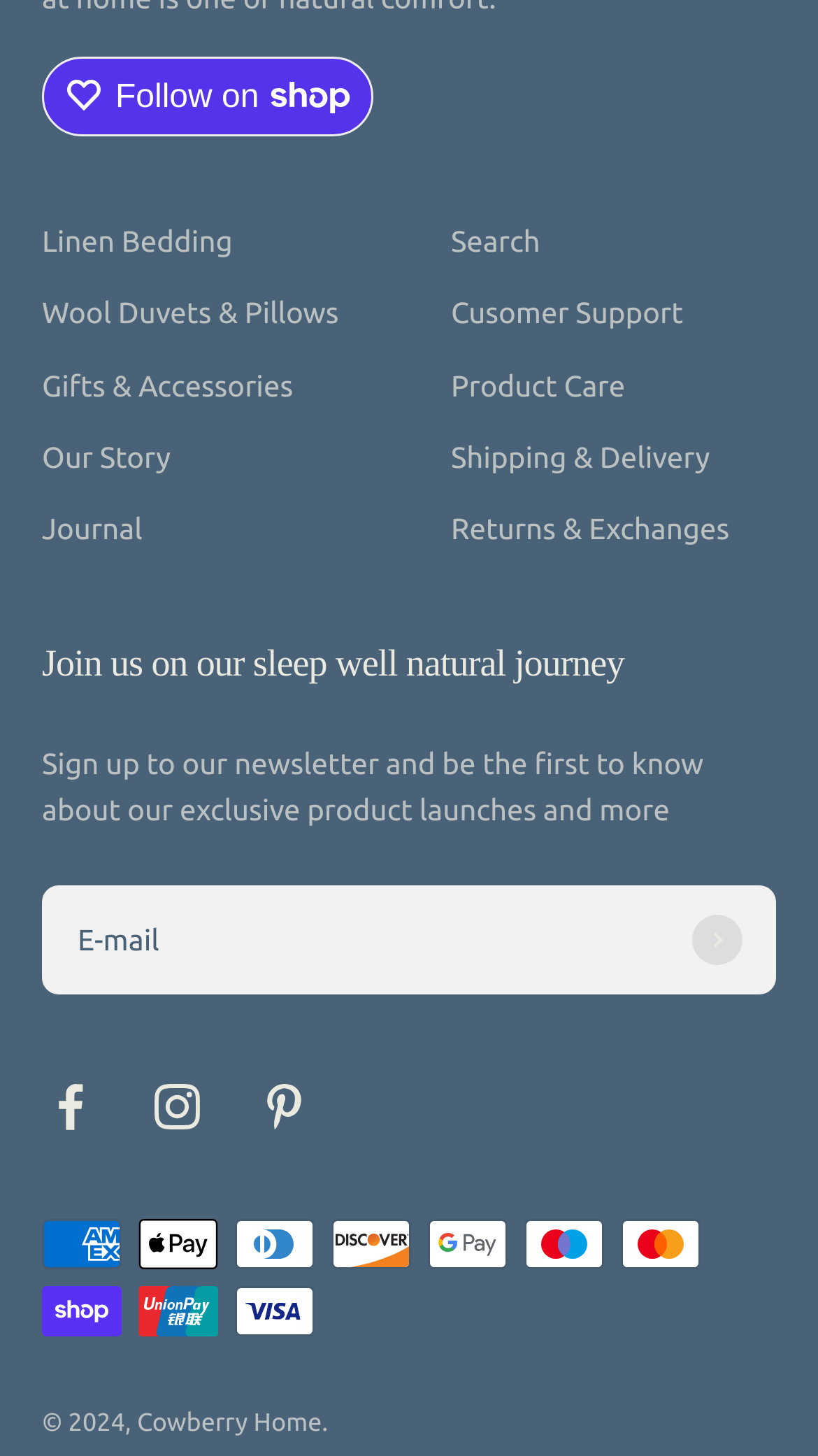Pinpoint the bounding box coordinates of the element that must be clicked to accomplish the following instruction: "Follow on Shop". The coordinates should be in the format of four float numbers between 0 and 1, i.e., [left, top, right, bottom].

[0.051, 0.039, 0.456, 0.092]